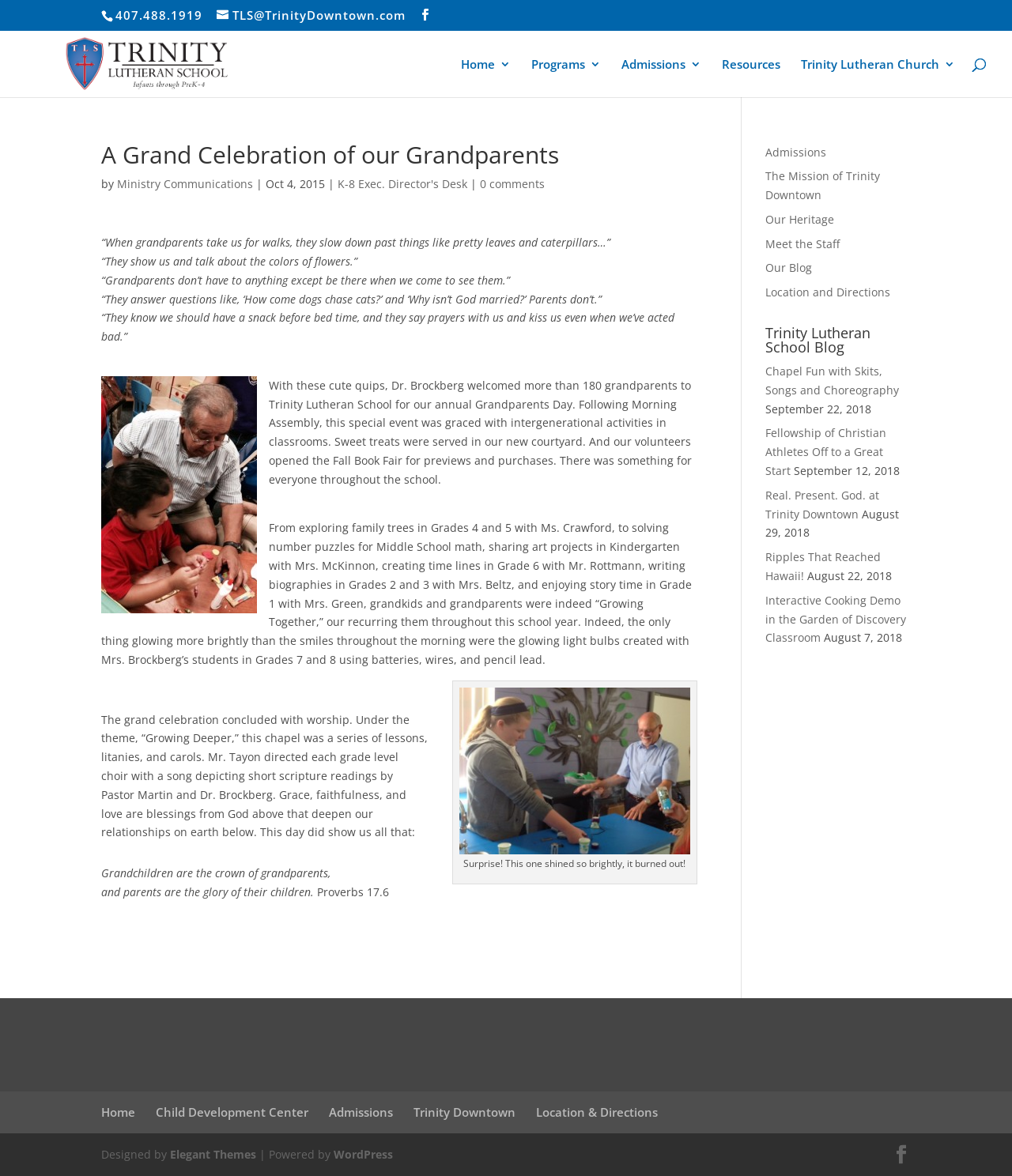Determine the bounding box coordinates for the UI element described. Format the coordinates as (top-left x, top-left y, bottom-right x, bottom-right y) and ensure all values are between 0 and 1. Element description: K-8 Exec. Director's Desk

[0.334, 0.15, 0.462, 0.162]